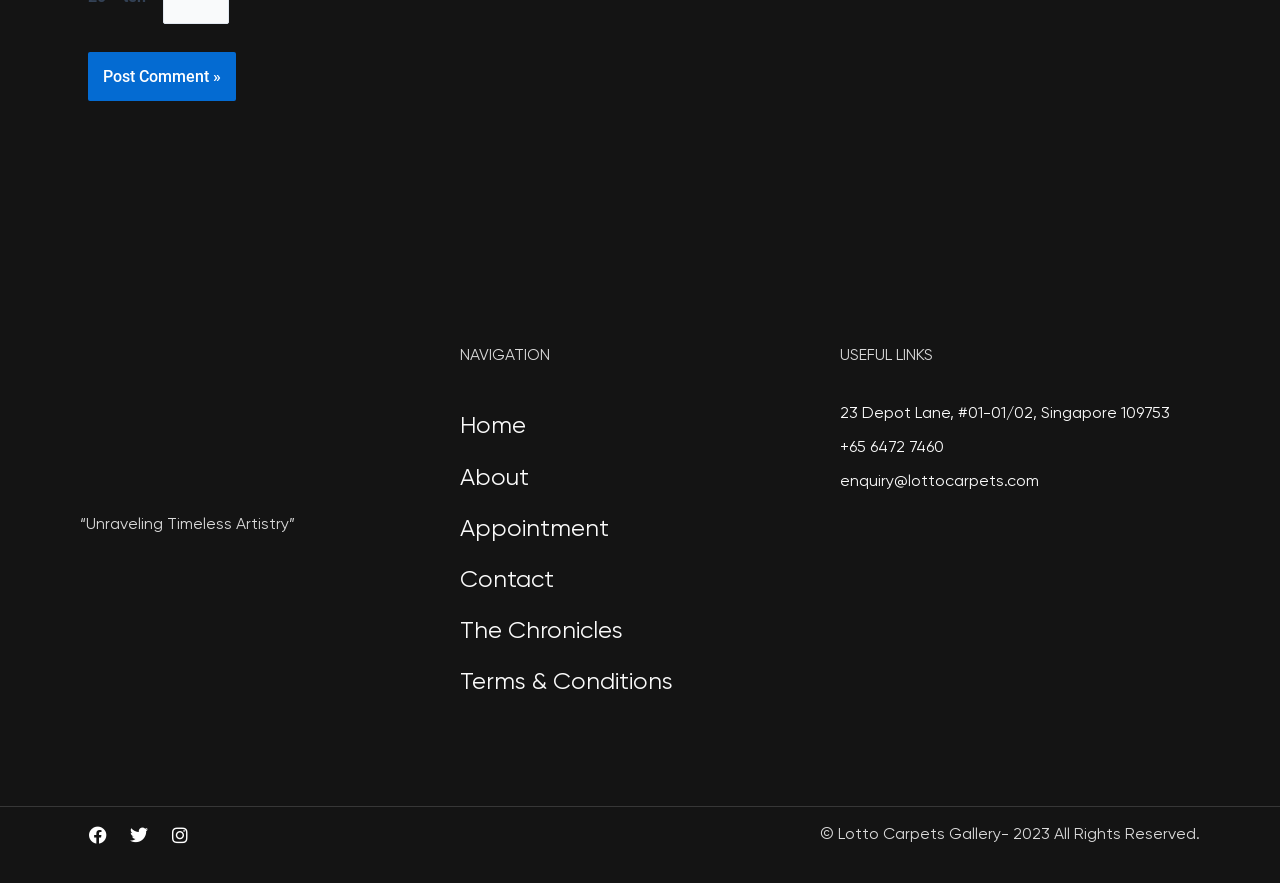Determine the bounding box coordinates for the area that should be clicked to carry out the following instruction: "View the 'Appointment' page".

[0.359, 0.585, 0.476, 0.612]